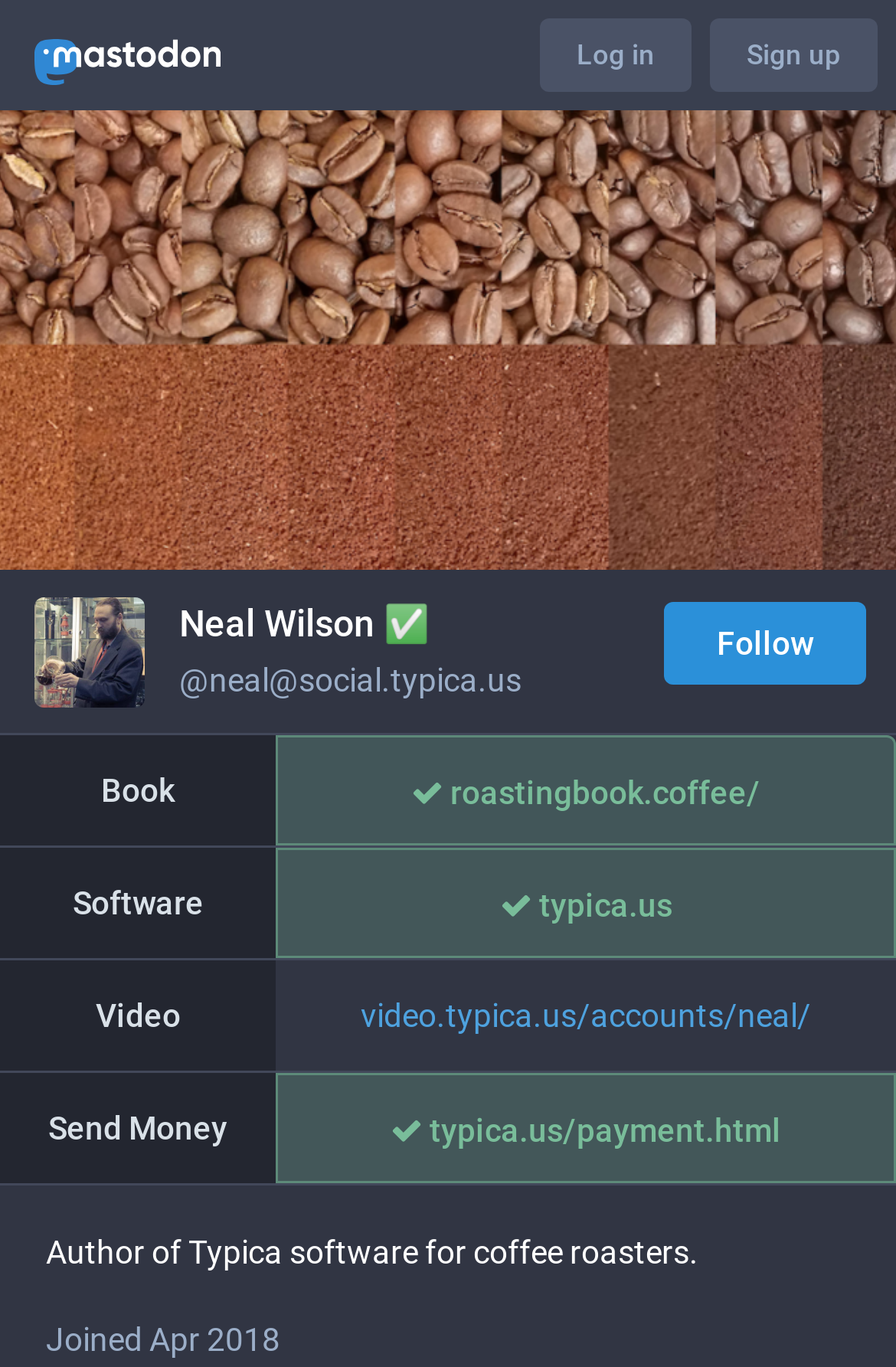What is the profession of the author?
Refer to the image and give a detailed answer to the question.

The profession of the author can be found in the static text element 'Author of Typica software for coffee roasters.' which is located at the bottom of the webpage.